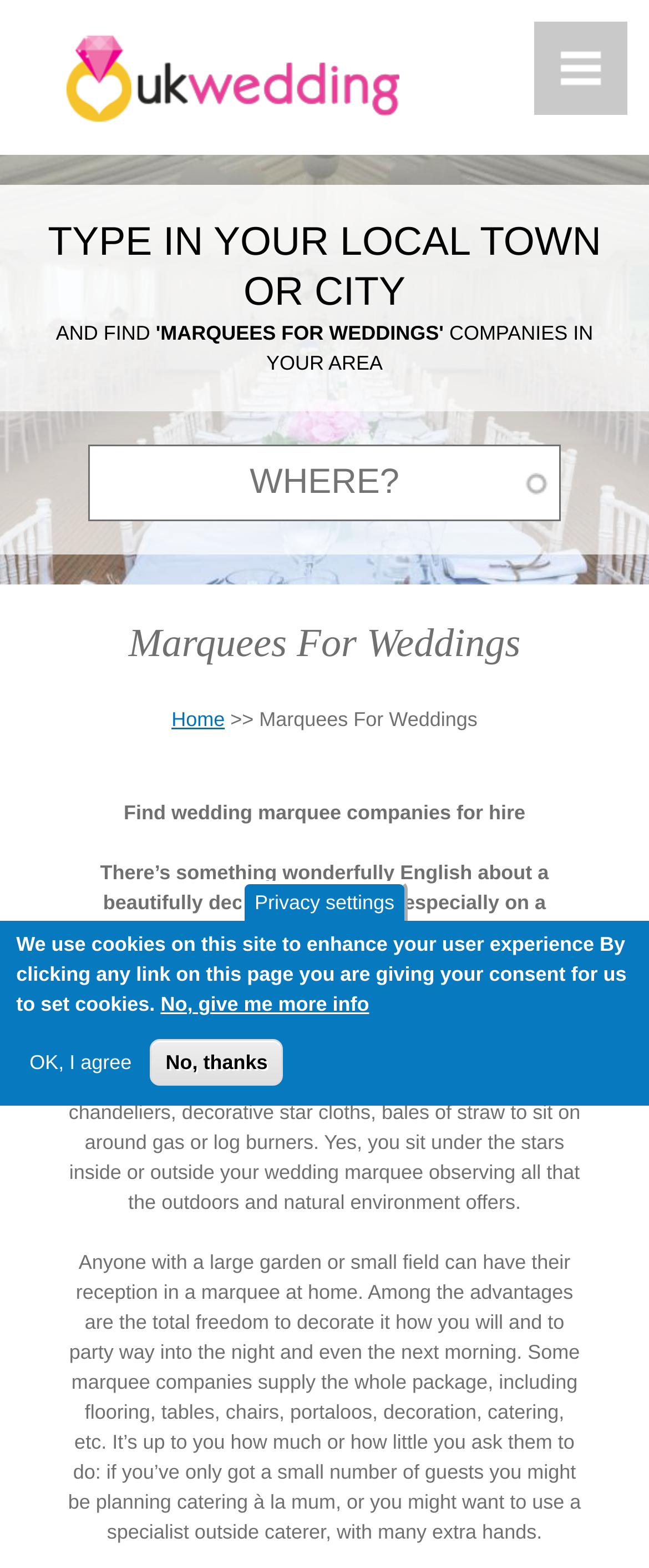Indicate the bounding box coordinates of the clickable region to achieve the following instruction: "Click the 'Privacy settings' button."

[0.372, 0.562, 0.628, 0.587]